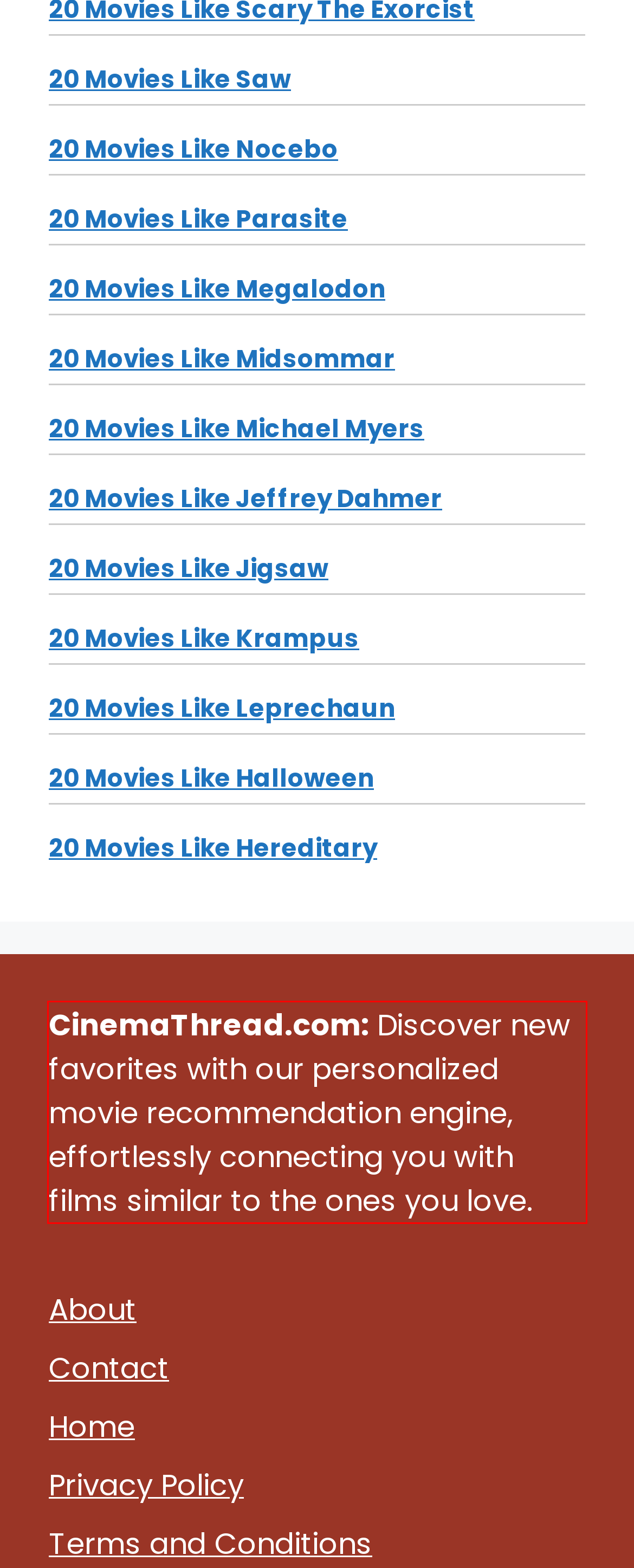Within the screenshot of a webpage, identify the red bounding box and perform OCR to capture the text content it contains.

CinemaThread.com: Discover new favorites with our personalized movie recommendation engine, effortlessly connecting you with films similar to the ones you love.